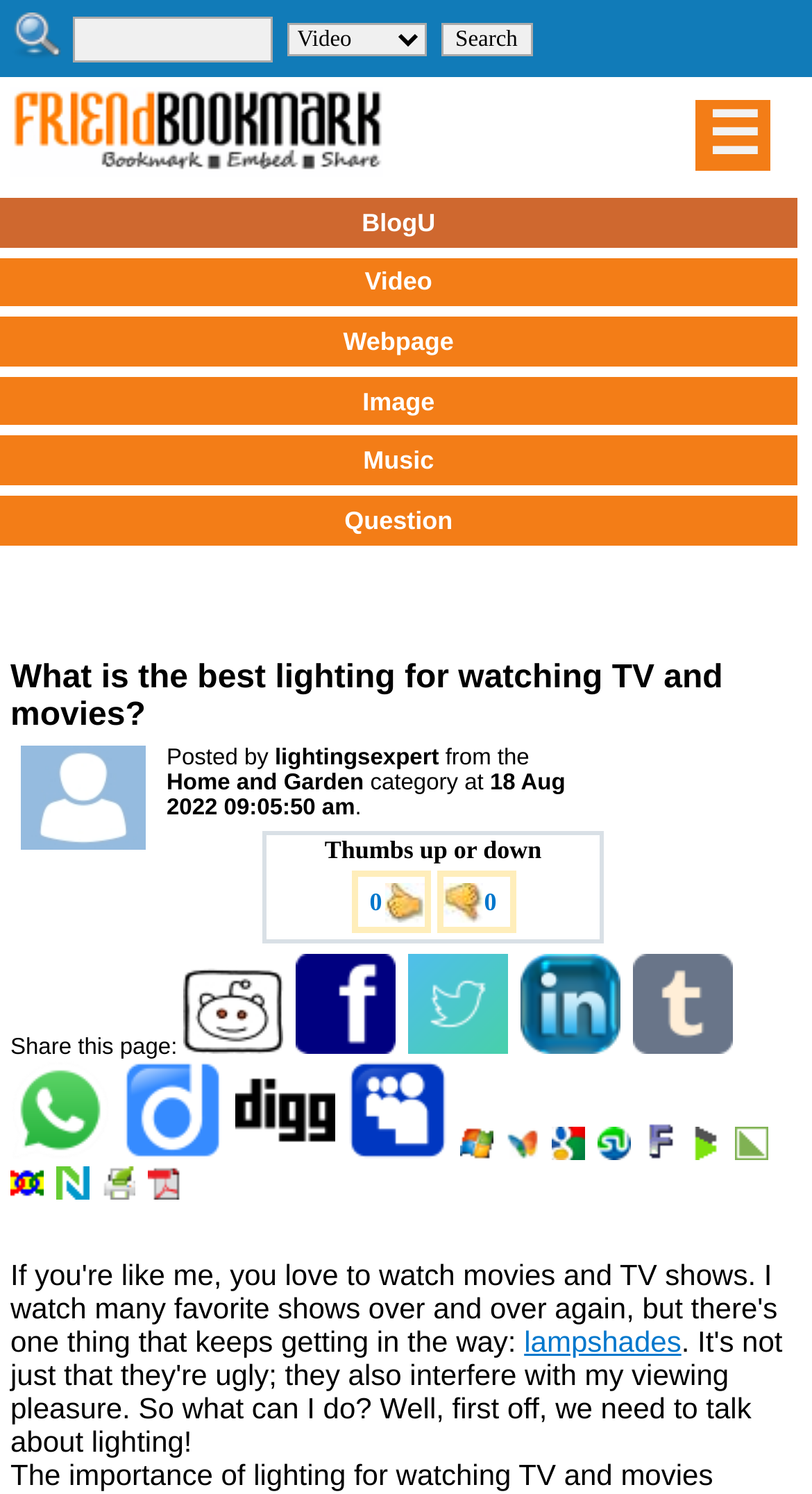Identify the bounding box coordinates for the UI element described as follows: alt="Friend Bookmark". Use the format (top-left x, top-left y, bottom-right x, bottom-right y) and ensure all values are floating point numbers between 0 and 1.

[0.013, 0.064, 0.506, 0.1]